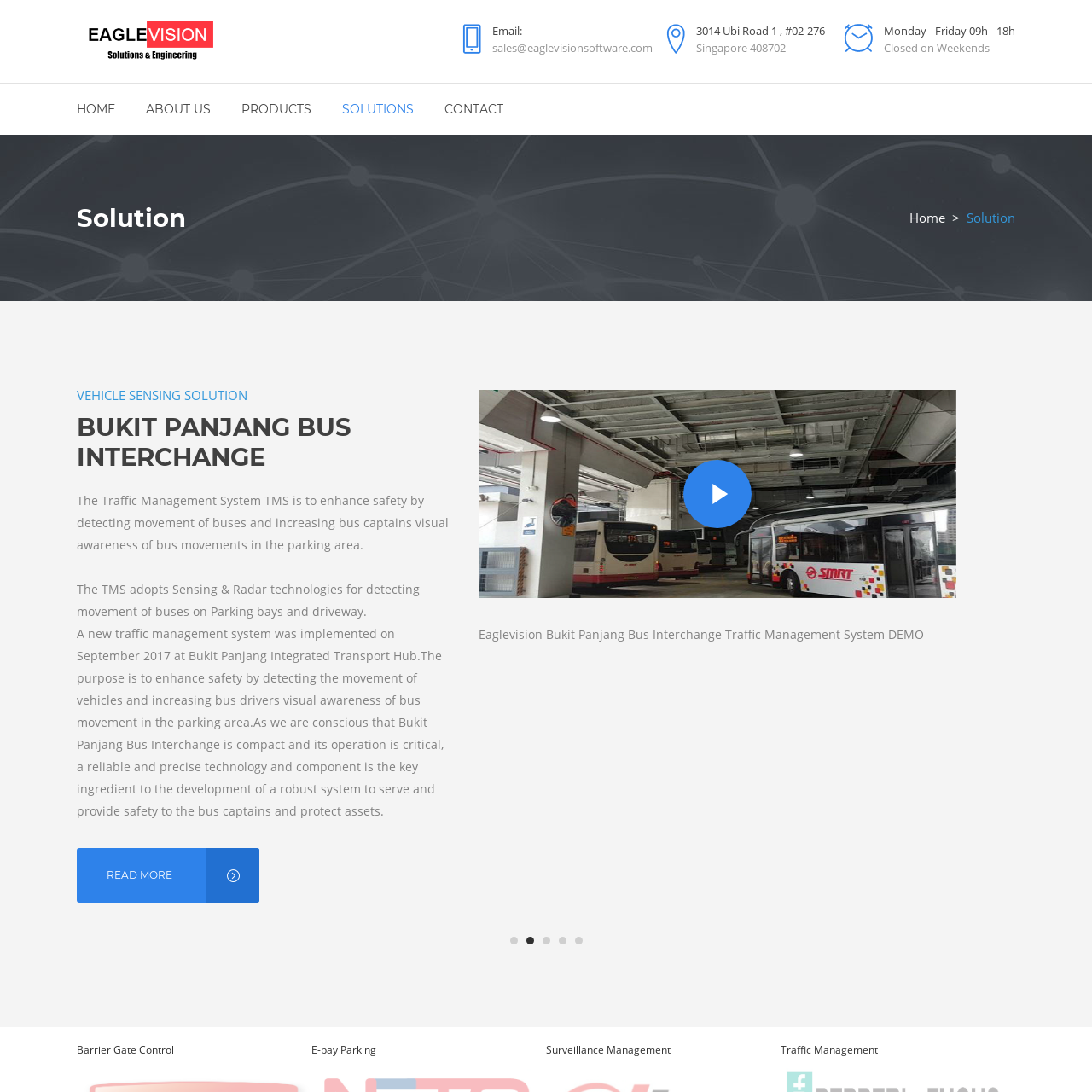Refer to the image enclosed in the red bounding box, then answer the following question in a single word or phrase: What sector does the company operate in?

Transportation